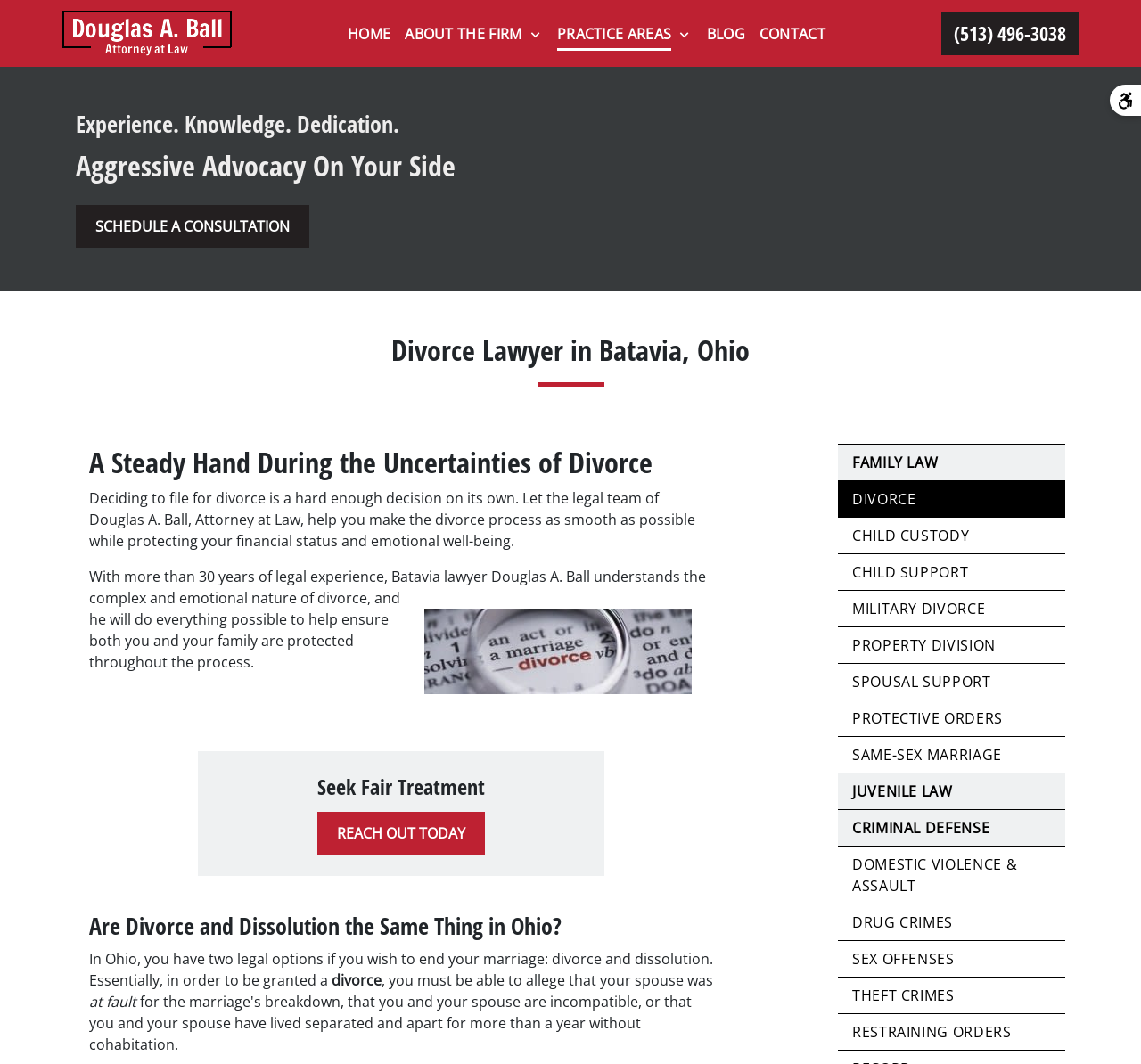What is the profession of Douglas A. Ball?
Using the information from the image, provide a comprehensive answer to the question.

Based on the webpage, Douglas A. Ball is a divorce attorney in Batavia, Ohio, as indicated by the heading 'Divorce Lawyer in Batavia, Ohio' and the description of his services.